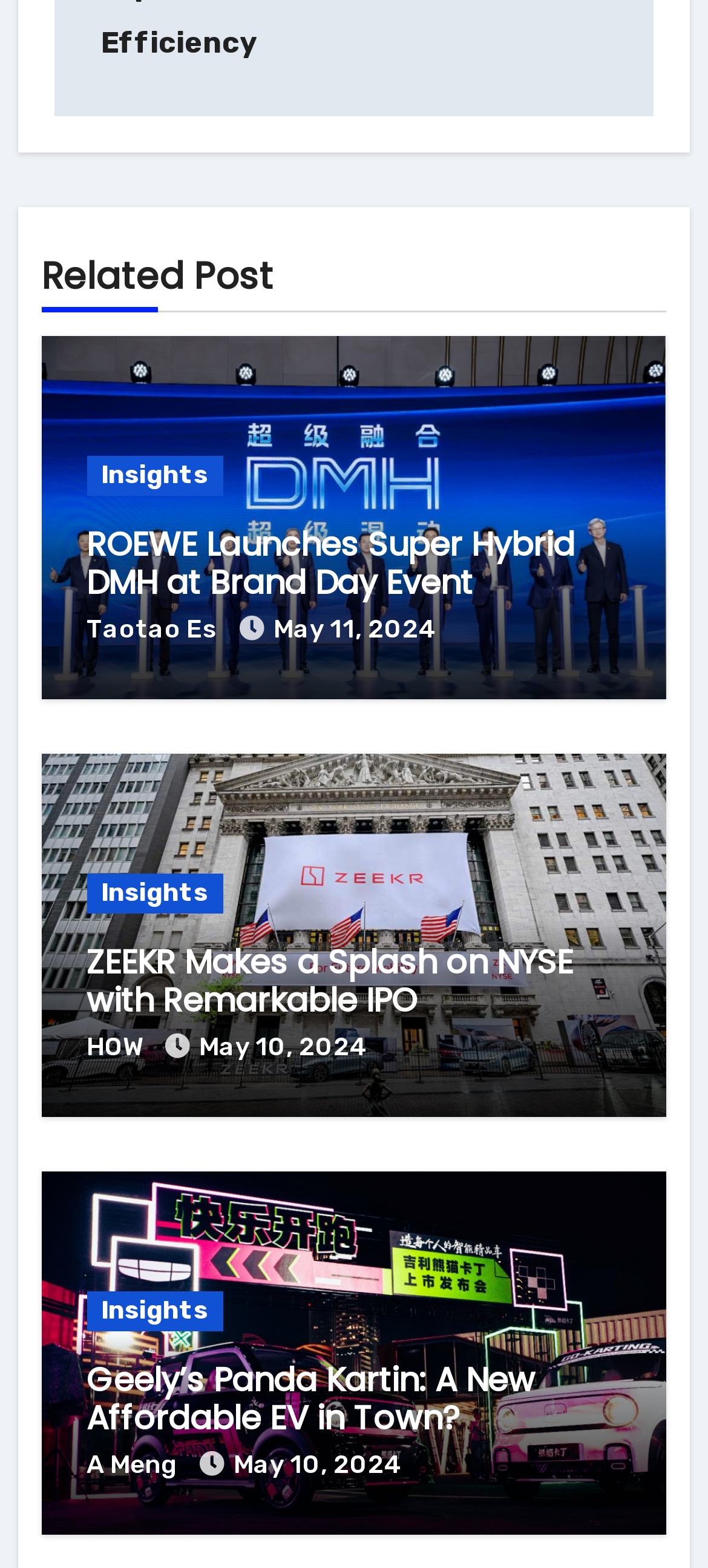Show the bounding box coordinates of the element that should be clicked to complete the task: "View Class 12th Books & Solutions".

None